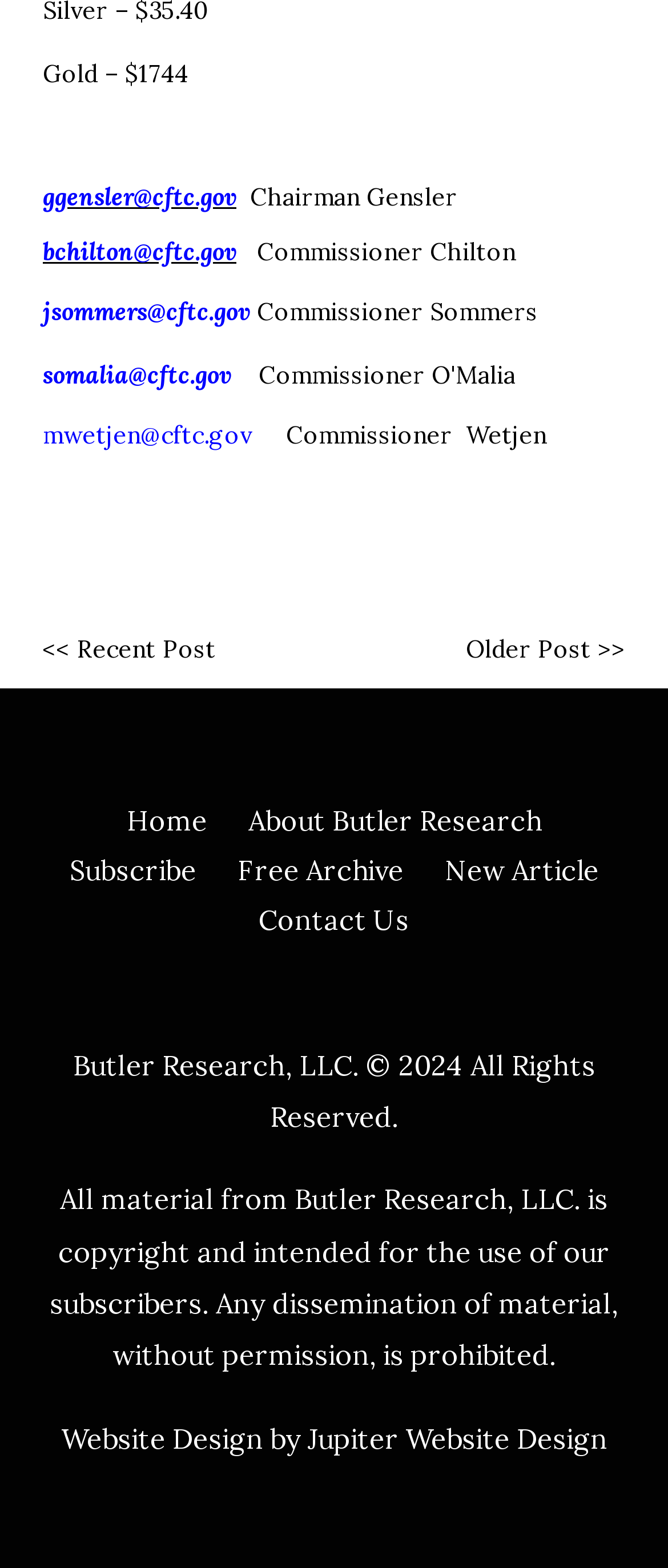Identify the bounding box coordinates of the clickable region to carry out the given instruction: "View the free archive".

[0.355, 0.544, 0.604, 0.566]